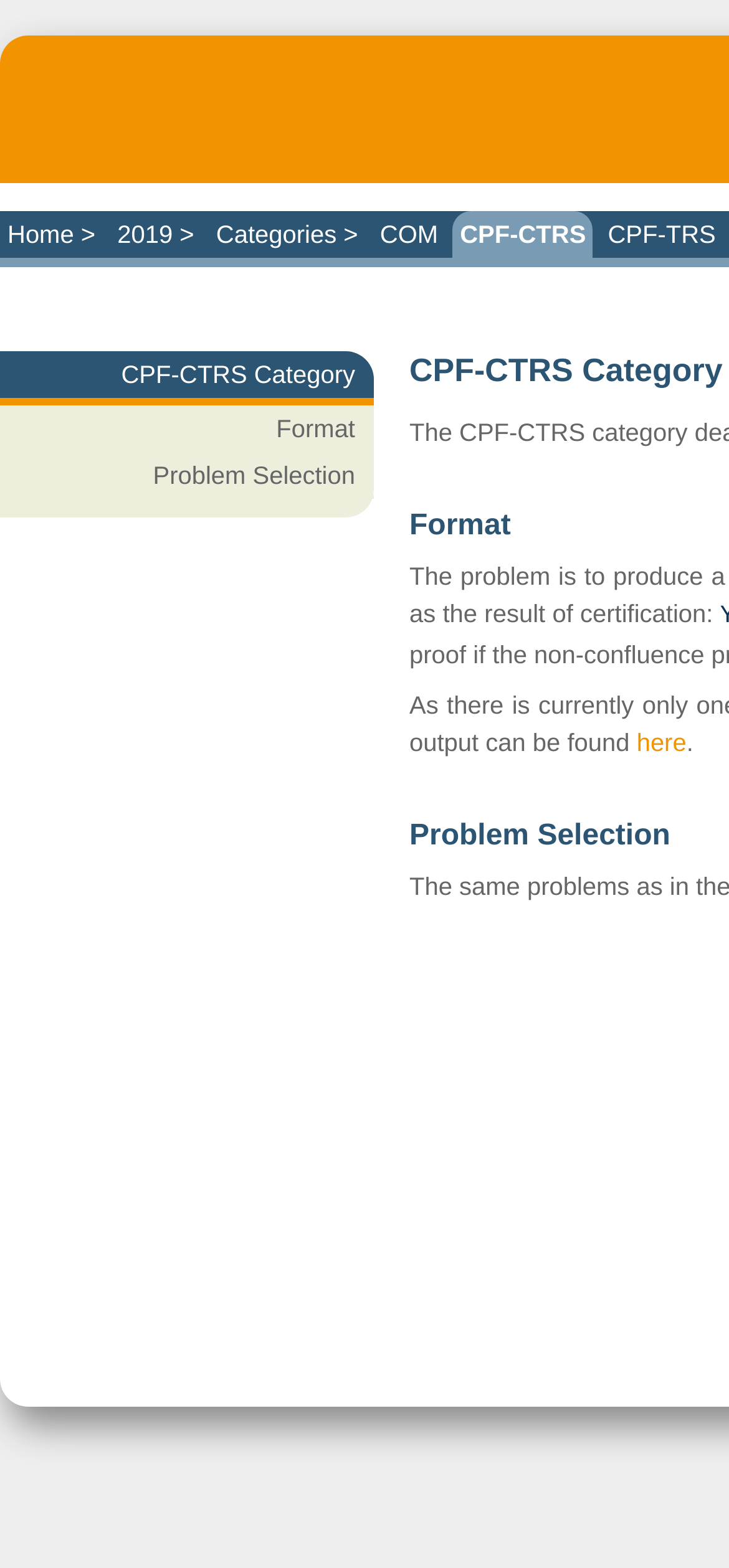Predict the bounding box of the UI element that fits this description: "Format".

[0.0, 0.259, 0.513, 0.288]